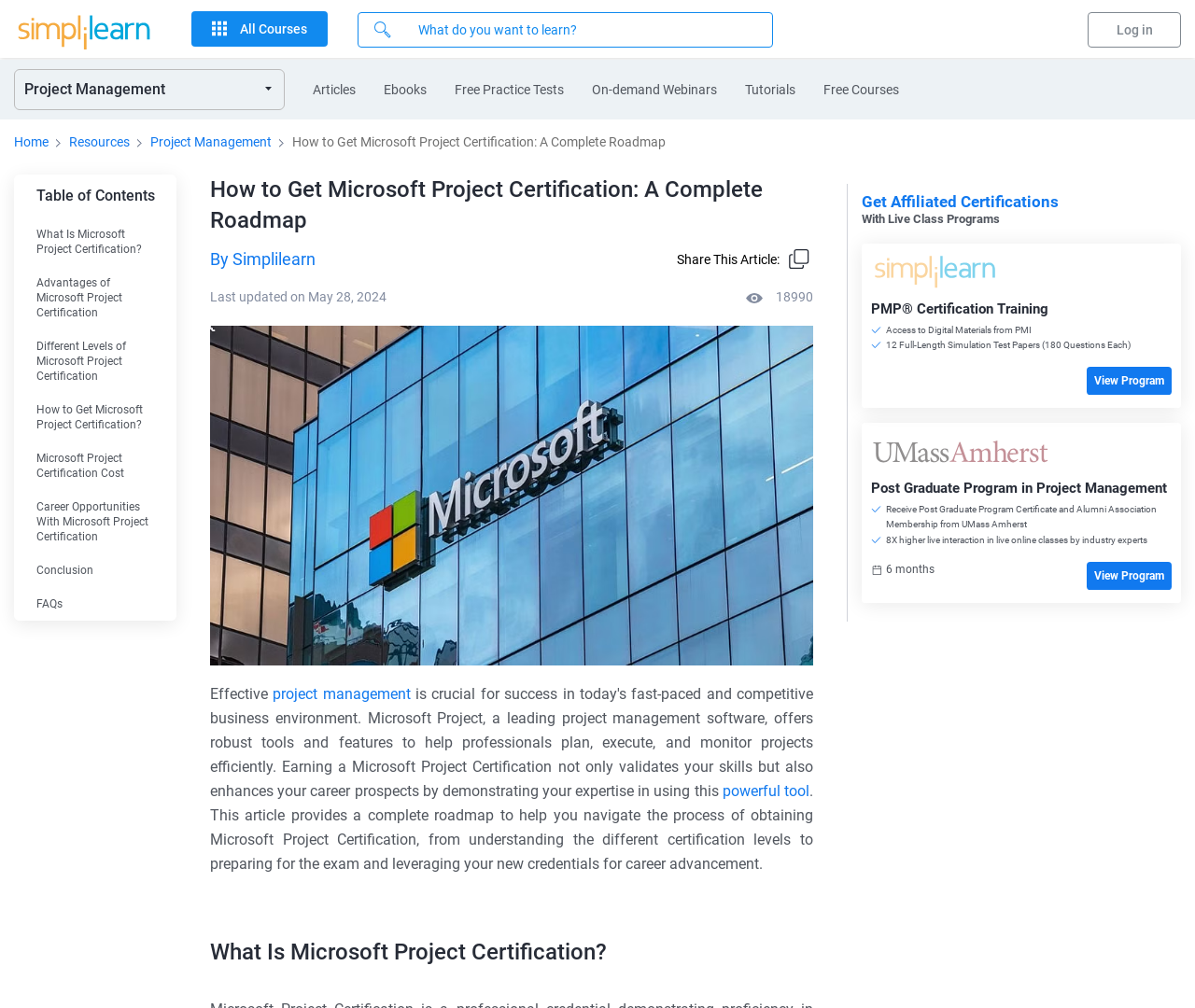What is the duration of the Post Graduate Program in Project Management?
From the details in the image, provide a complete and detailed answer to the question.

The answer can be found by looking at the section 'Post Graduate Program in Project Management' on the webpage, where the details of the program are listed, including the duration, which is 6 months.